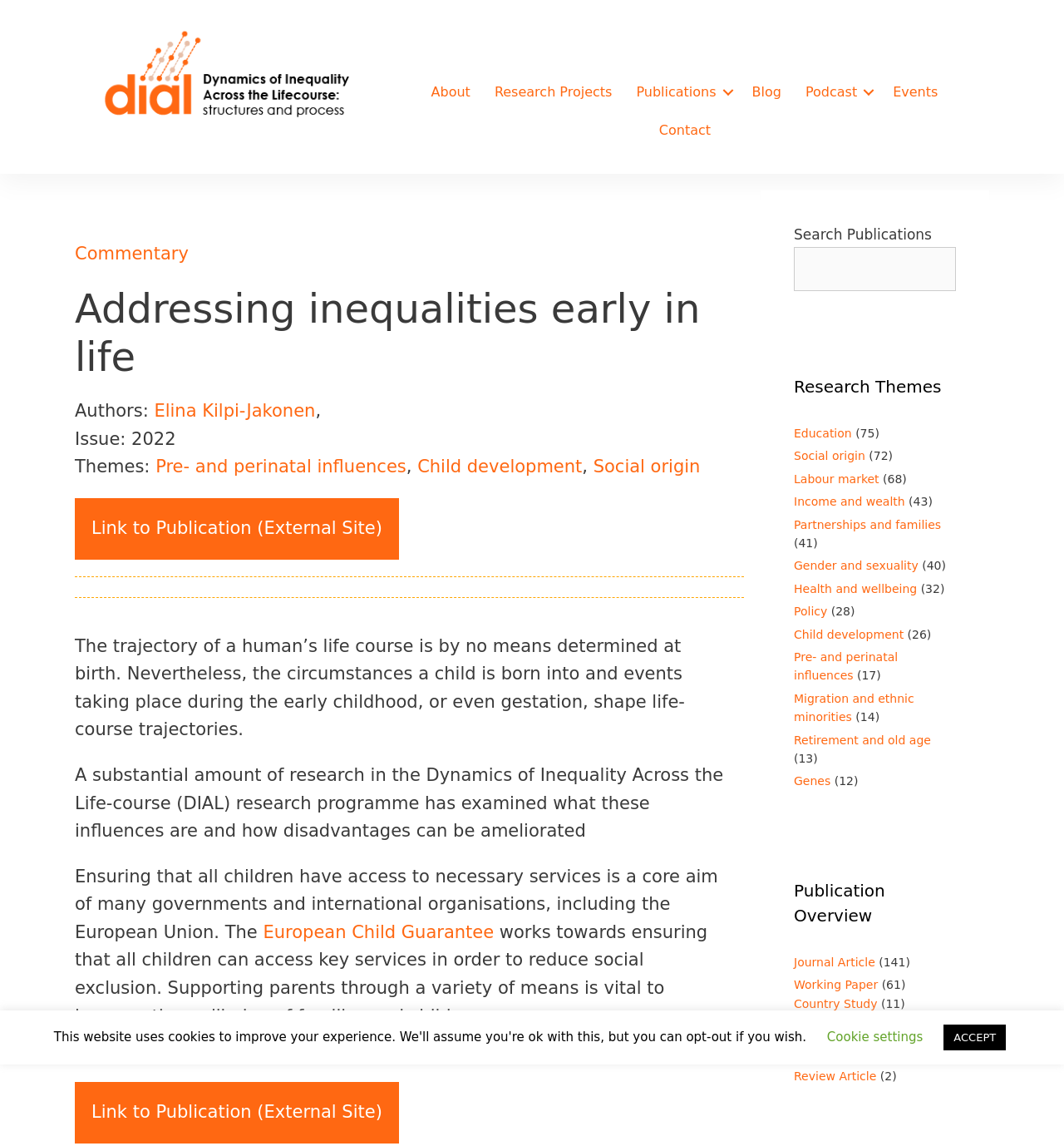What is the principal heading displayed on the webpage?

Addressing inequalities early in life